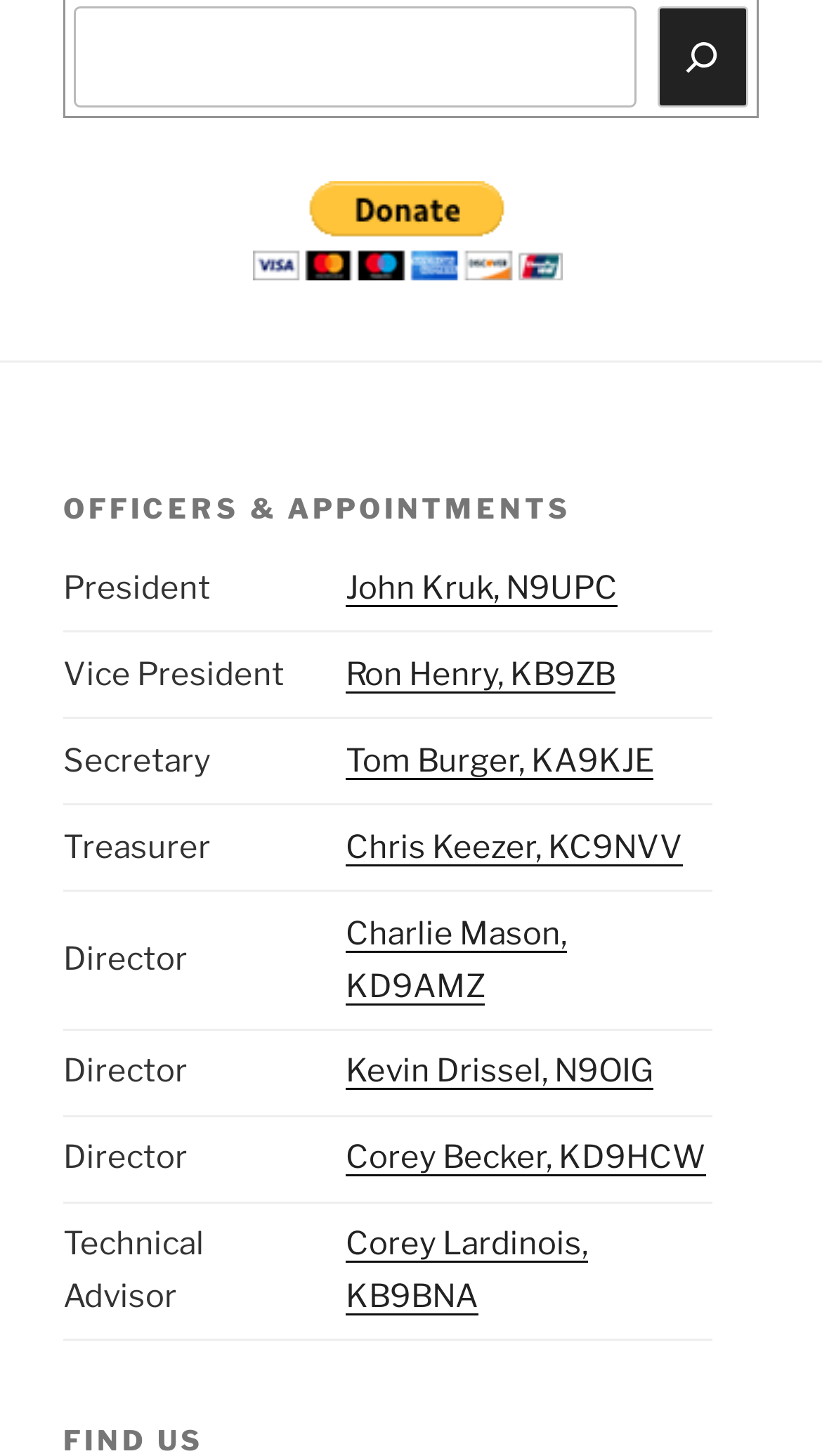What is the position of John Kruk?
Please answer the question with a detailed and comprehensive explanation.

I looked at the table under the 'OFFICERS & APPOINTMENTS' heading and found John Kruk's name in the second column of the first row, which corresponds to the position of President.